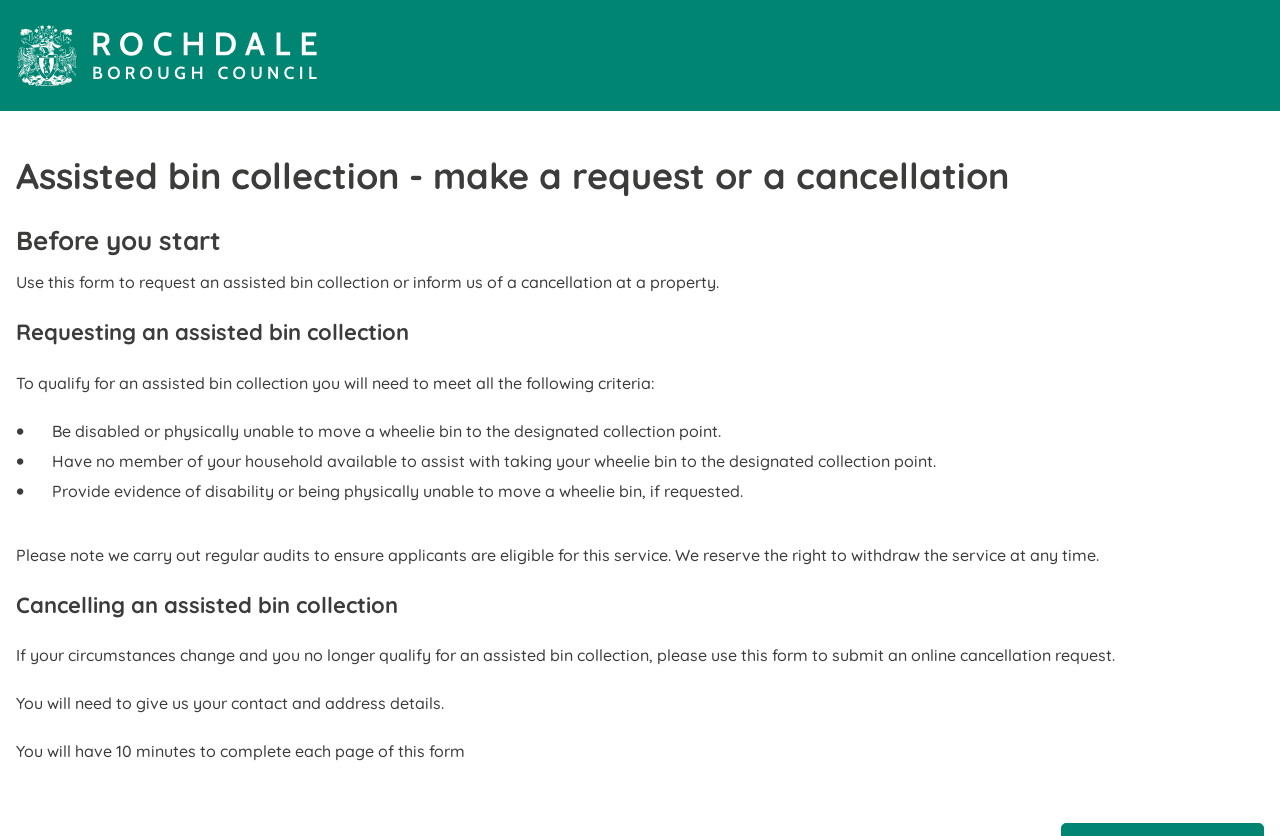Use a single word or phrase to answer the question:
What information do I need to provide for cancellation?

Contact and address details